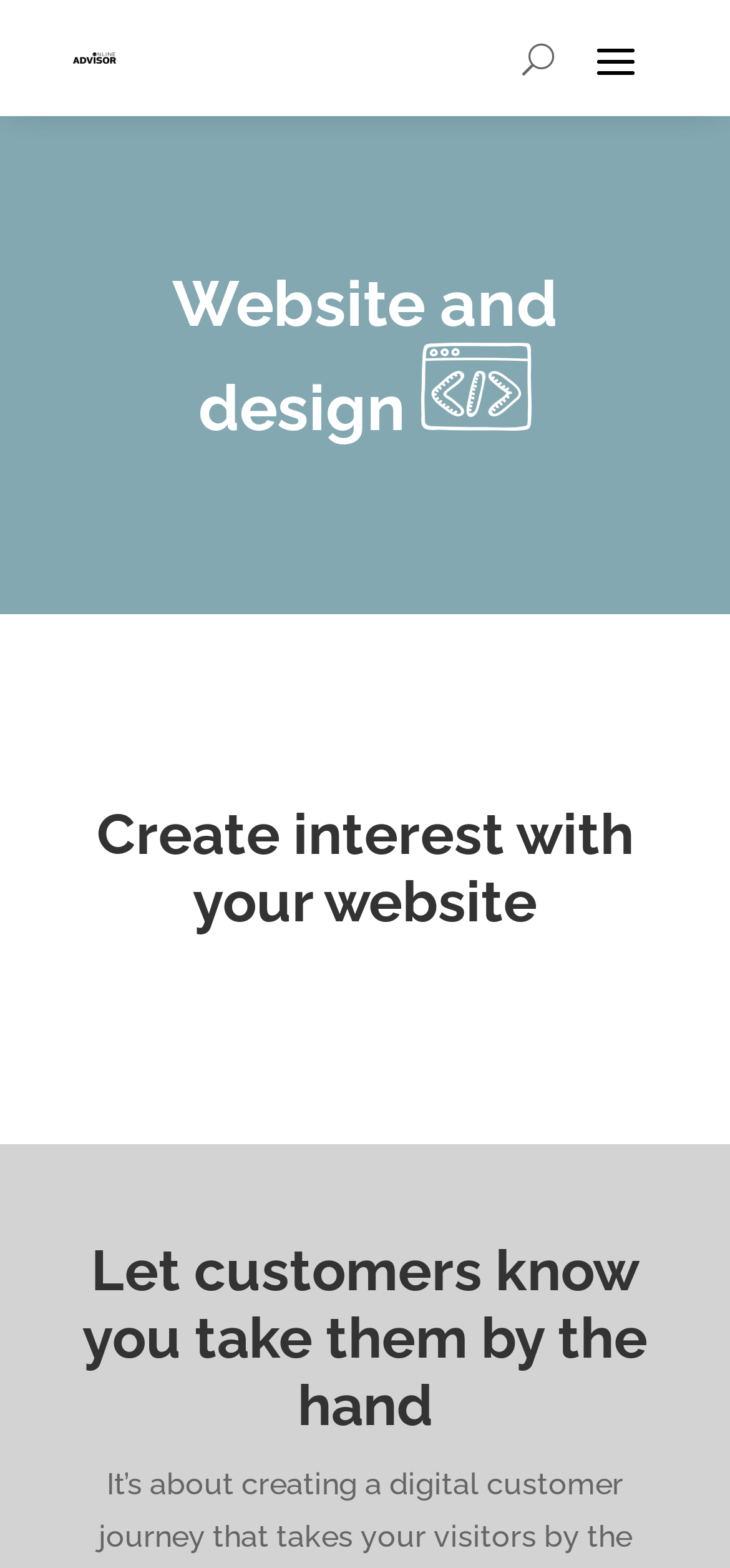What is the name of the website design agency?
Look at the screenshot and give a one-word or phrase answer.

Online Advisor